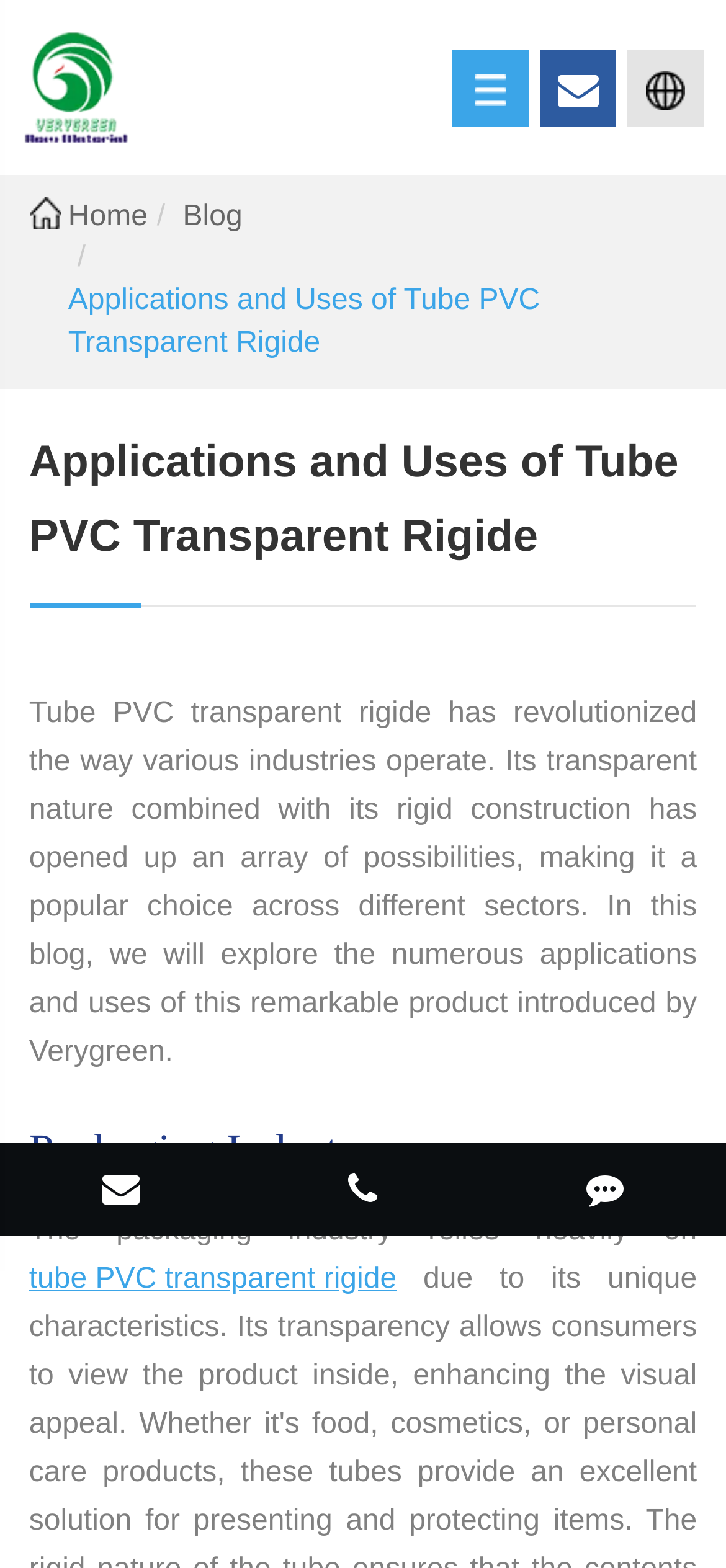Determine the bounding box coordinates for the clickable element to execute this instruction: "contact via email". Provide the coordinates as four float numbers between 0 and 1, i.e., [left, top, right, bottom].

[0.003, 0.735, 0.331, 0.787]